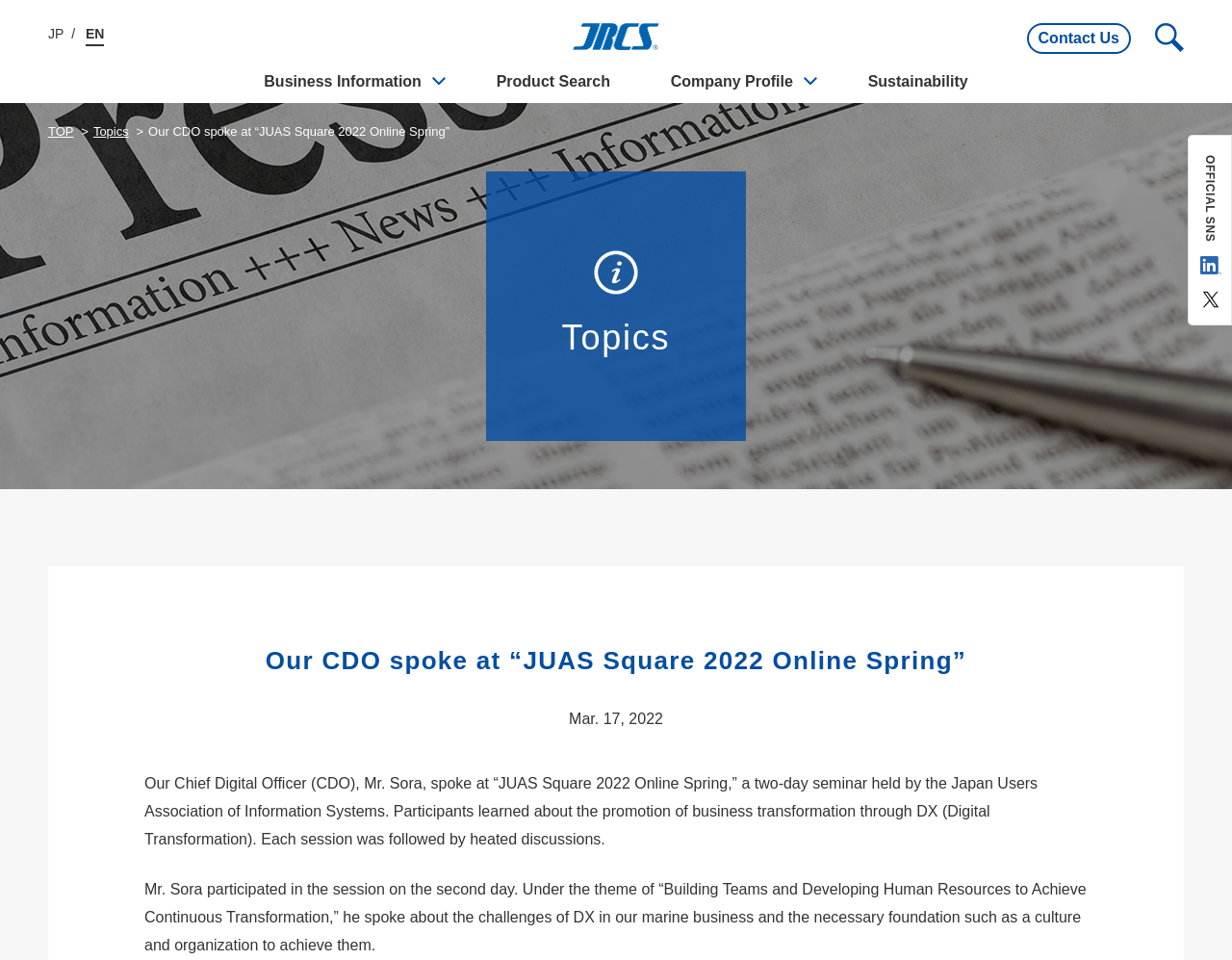What is the company name of the website?
Carefully examine the image and provide a detailed answer to the question.

The company name can be found in the top-left corner of the webpage, where it says 'JRCS株式会社' with a link to the company's homepage.